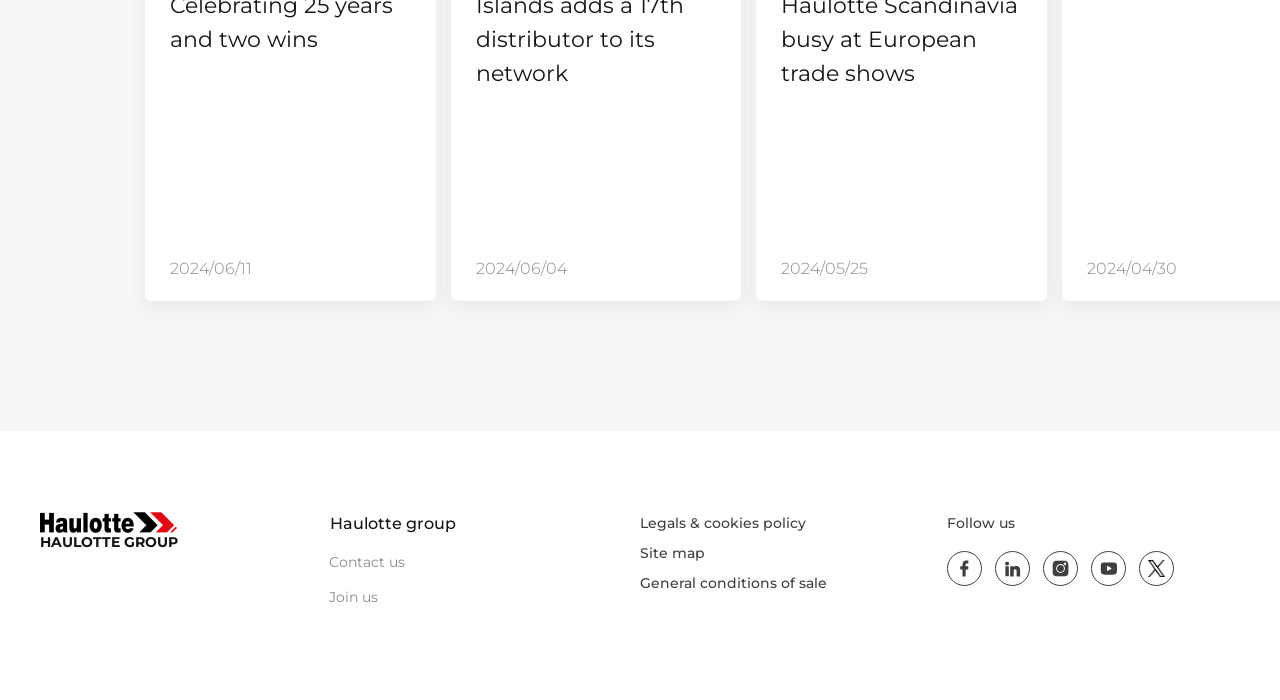Highlight the bounding box of the UI element that corresponds to this description: "Legals & cookies policy".

[0.5, 0.73, 0.729, 0.773]